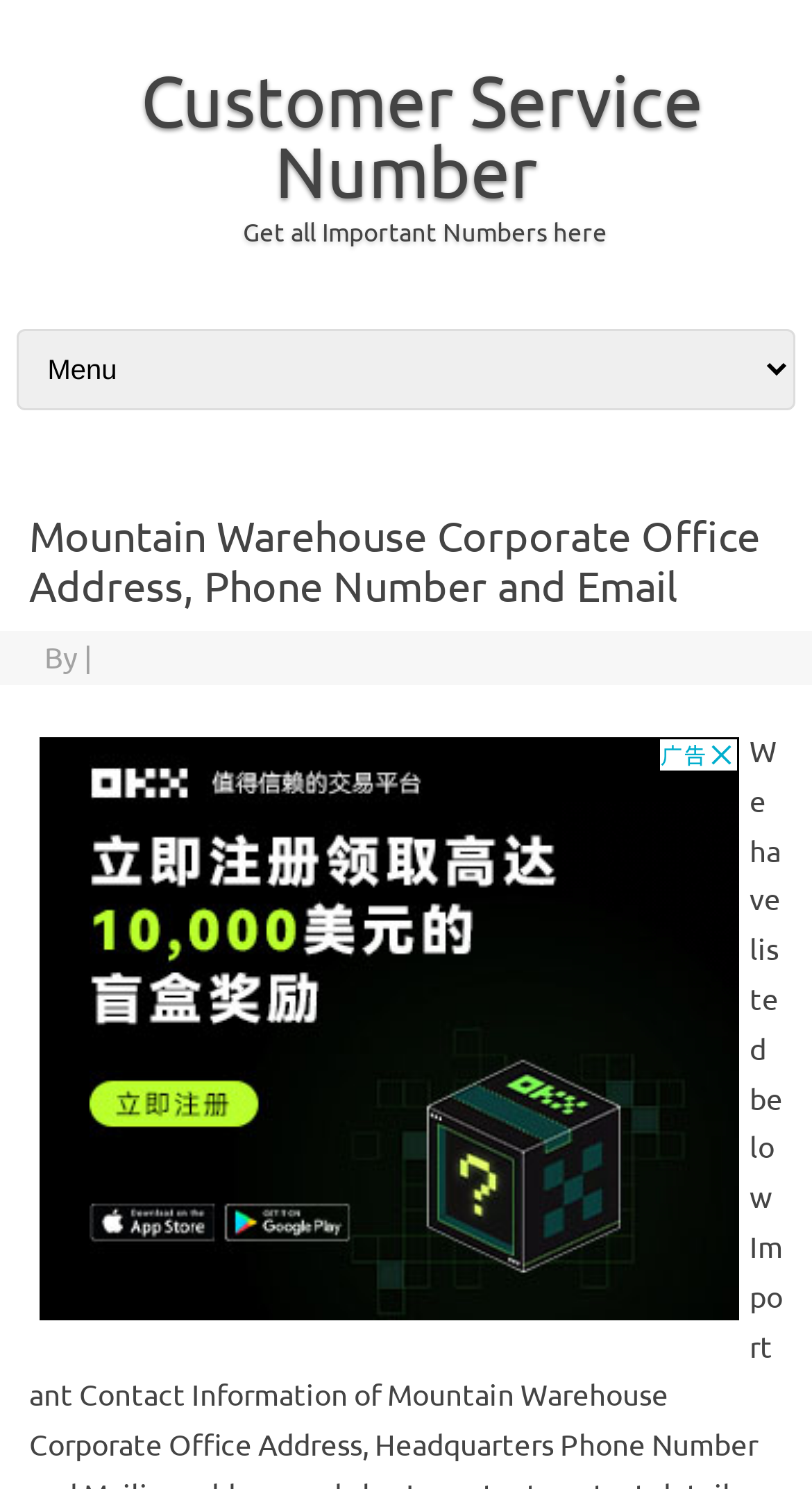Provide your answer to the question using just one word or phrase: What type of information can be found on this webpage?

Contact information